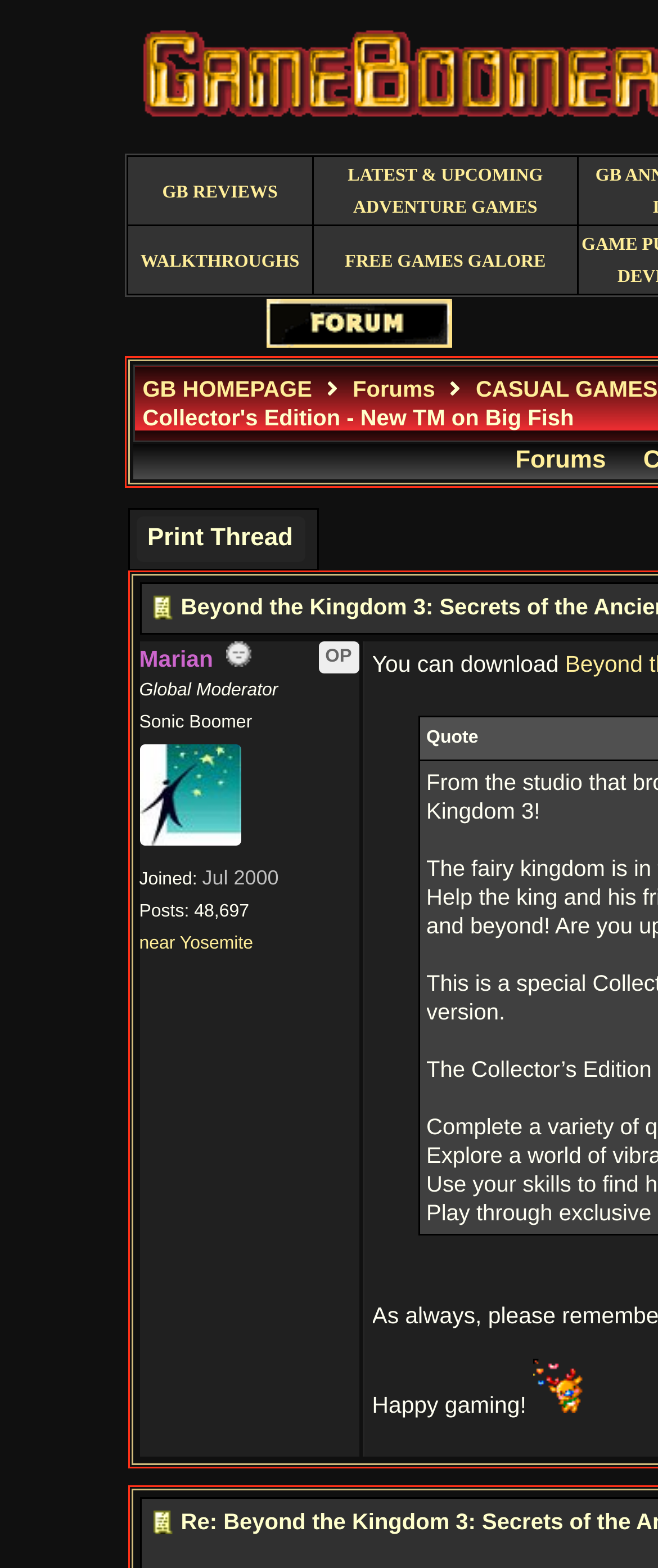What is the name of the game being discussed?
Please answer the question with a single word or phrase, referencing the image.

Beyond the Kingdom 3